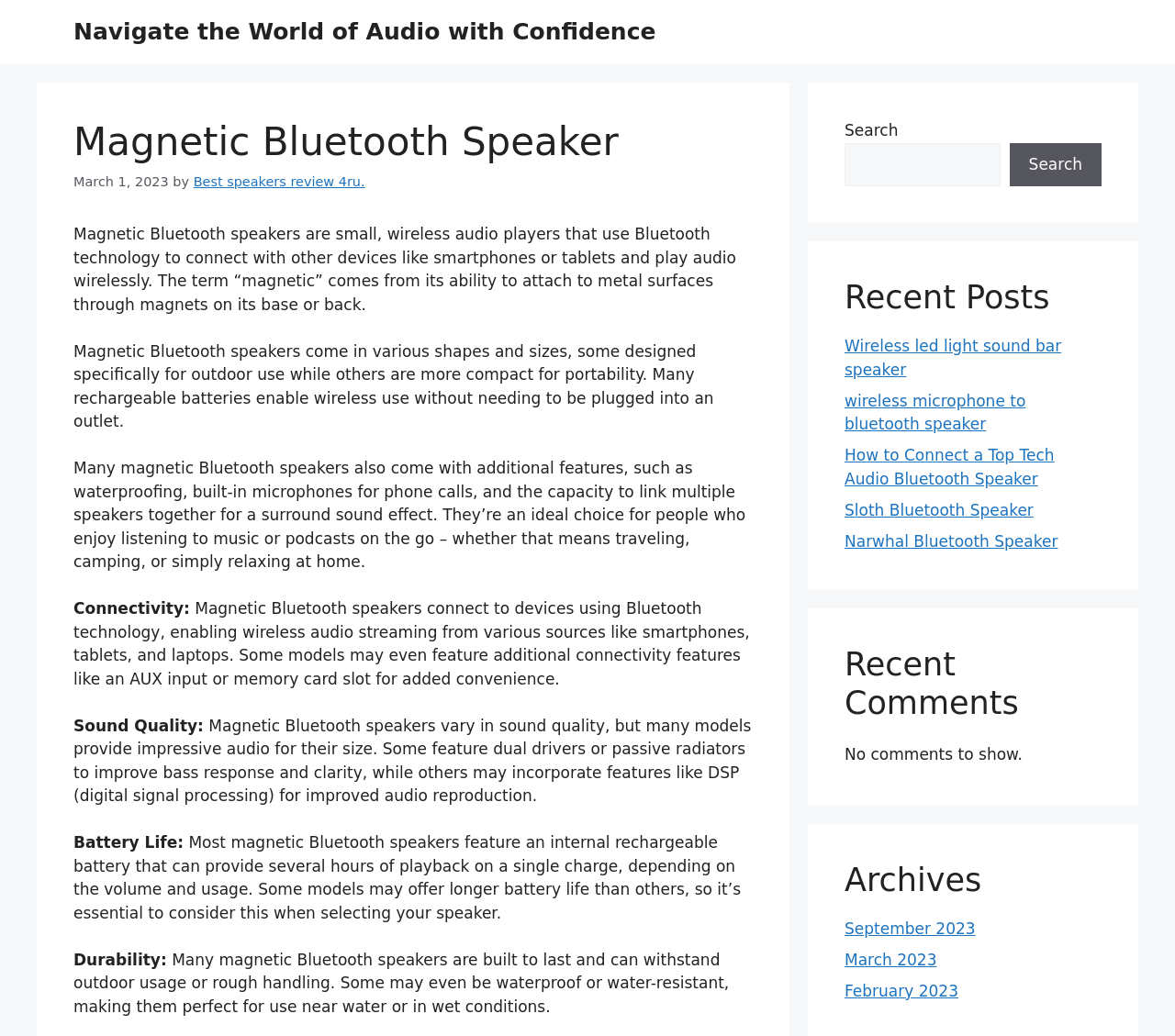Indicate the bounding box coordinates of the element that needs to be clicked to satisfy the following instruction: "Search for something". The coordinates should be four float numbers between 0 and 1, i.e., [left, top, right, bottom].

[0.719, 0.138, 0.851, 0.18]